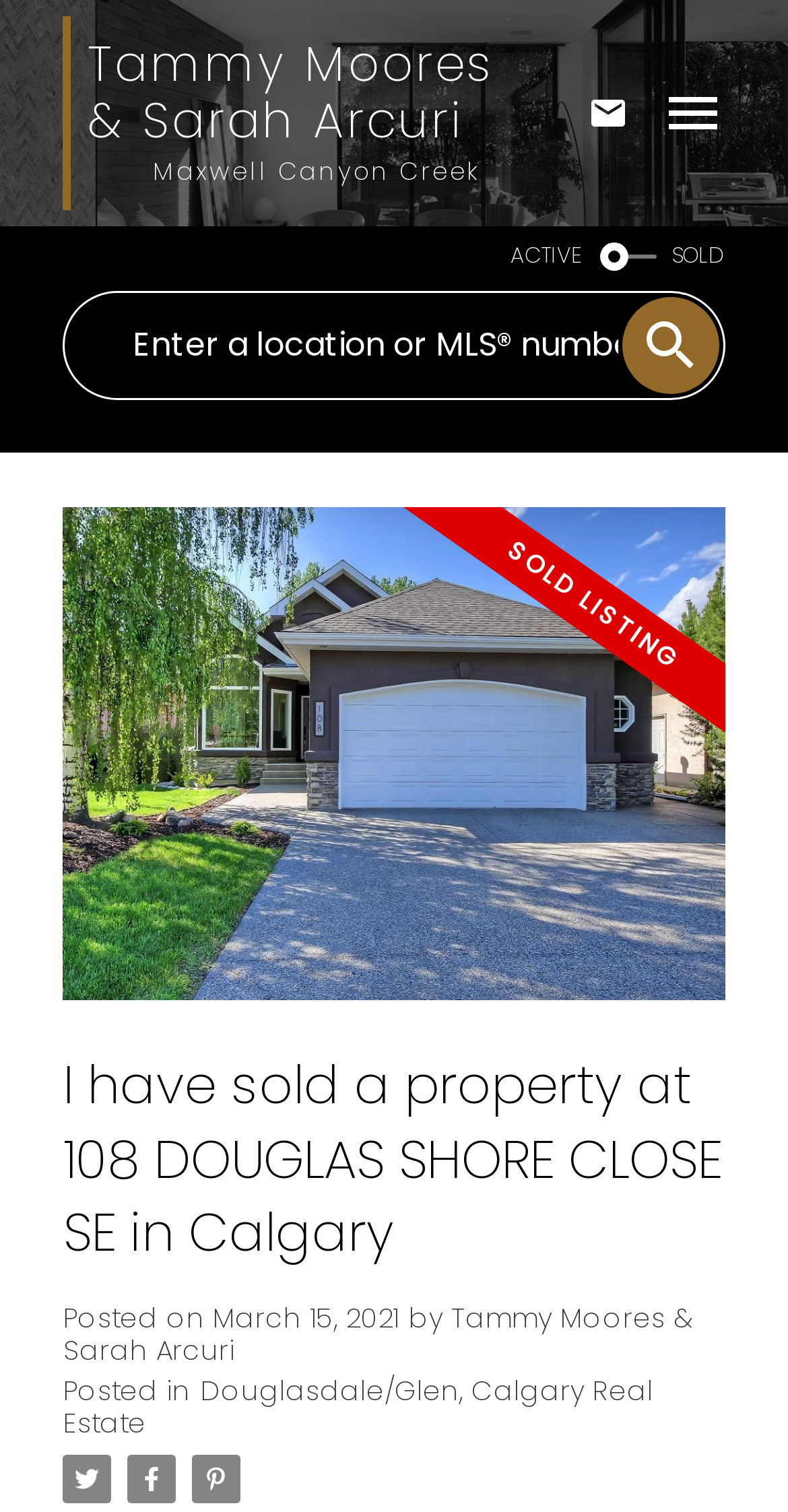Using the information in the image, could you please answer the following question in detail:
What is the current status of the property?

I determined the answer by looking at the static text 'SOLD' with bounding box coordinates [0.853, 0.159, 0.92, 0.179], which indicates the current status of the property.